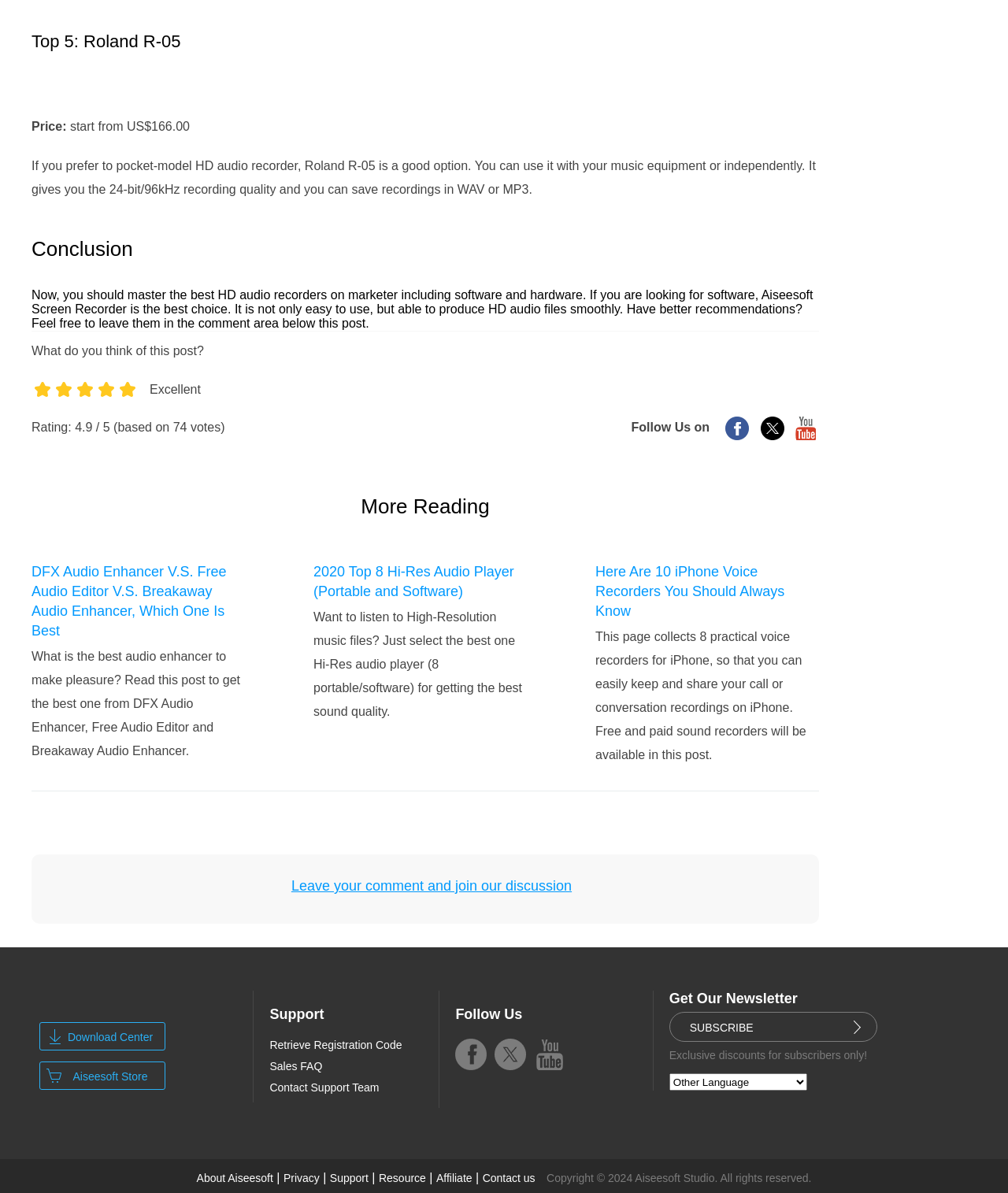Determine the bounding box for the UI element described here: "parent_node: Follow Us on".

[0.789, 0.349, 0.812, 0.369]